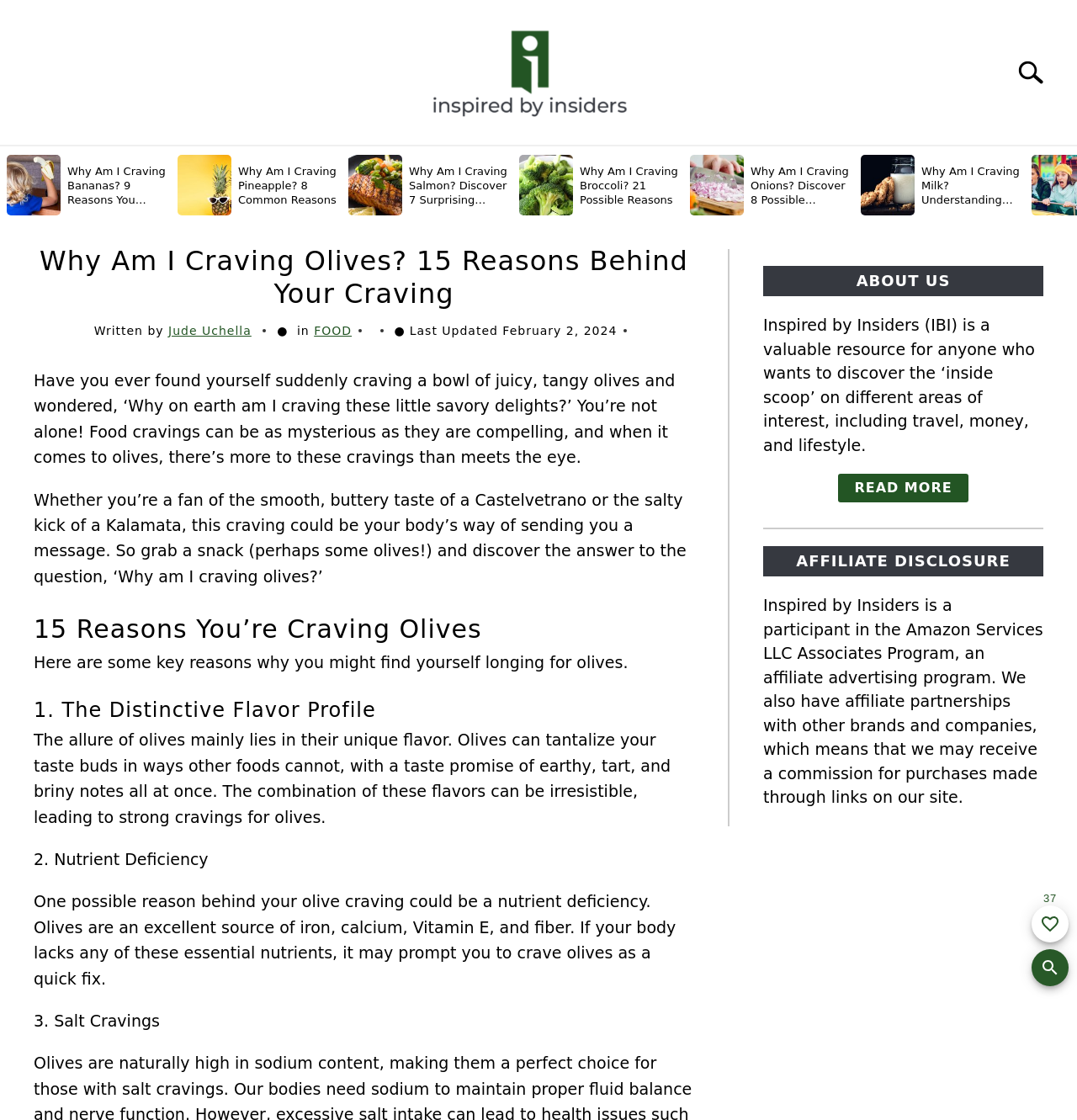Could you indicate the bounding box coordinates of the region to click in order to complete this instruction: "Read more about the author".

[0.156, 0.289, 0.233, 0.301]